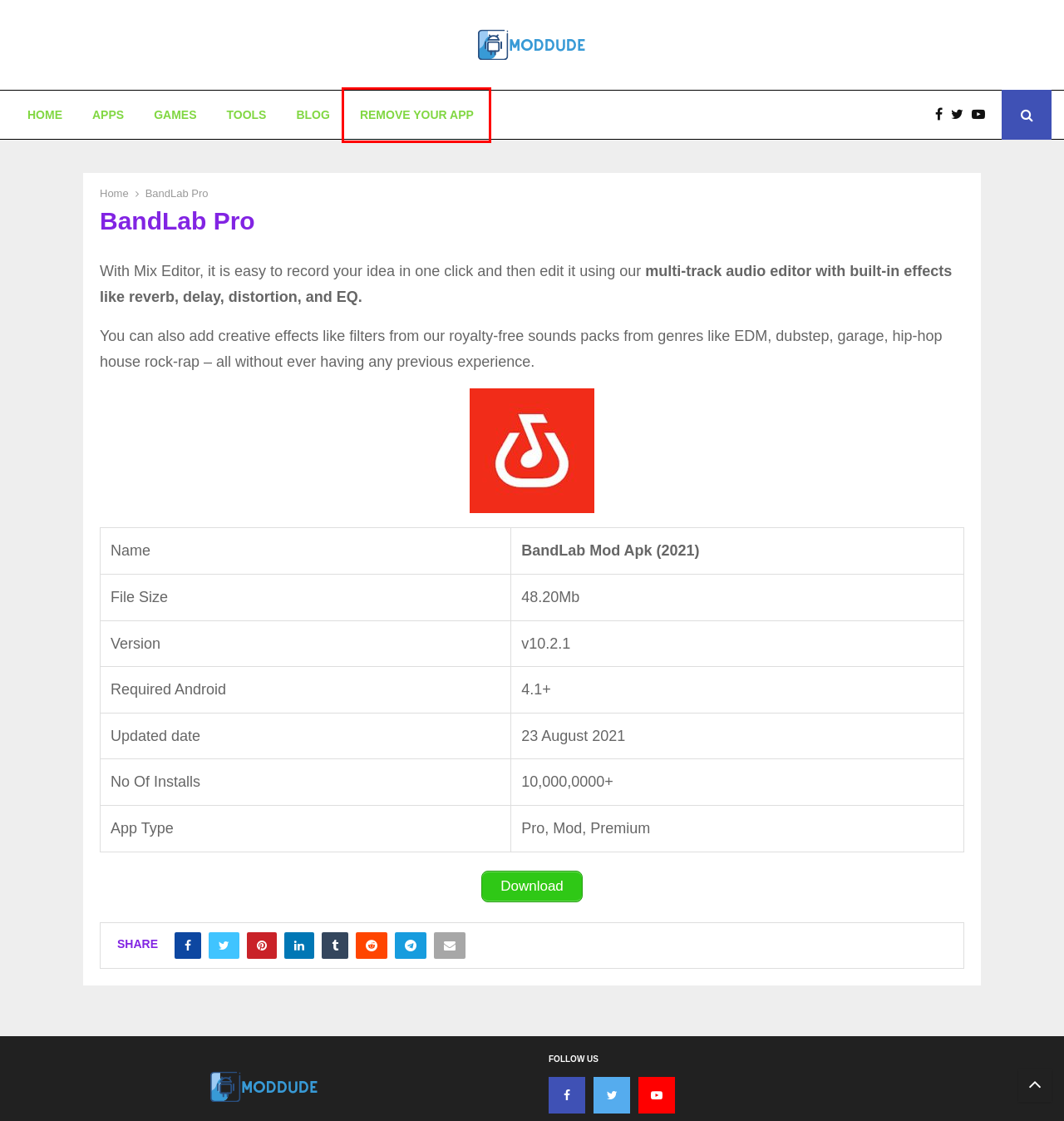You have a screenshot of a webpage with a red bounding box around an element. Choose the best matching webpage description that would appear after clicking the highlighted element. Here are the candidates:
A. Blog Archives » ModDude
B. com.bandlab.bandlab_2021-03-19
C. Apps Archives » ModDude
D. ModDude » Latest Android App Reviews in Detail
E. Games Archives » ModDude
F. Privacy Policy » ModDude
G. Tools Archives » ModDude
H. Remove Your App » ModDude

H